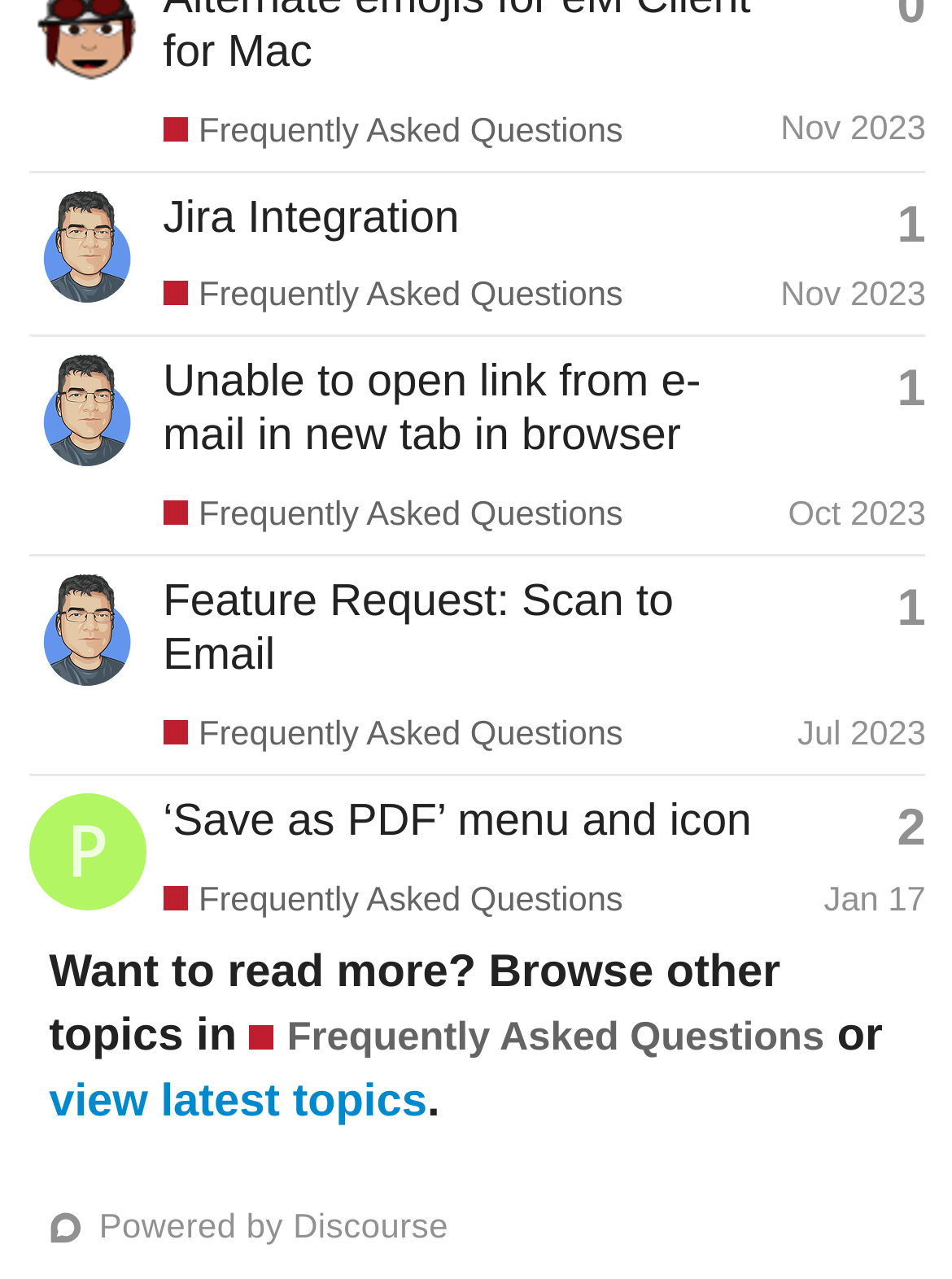Please specify the bounding box coordinates of the clickable region necessary for completing the following instruction: "Check the topic 'Jira Integration'". The coordinates must consist of four float numbers between 0 and 1, i.e., [left, top, right, bottom].

[0.171, 0.148, 0.482, 0.188]